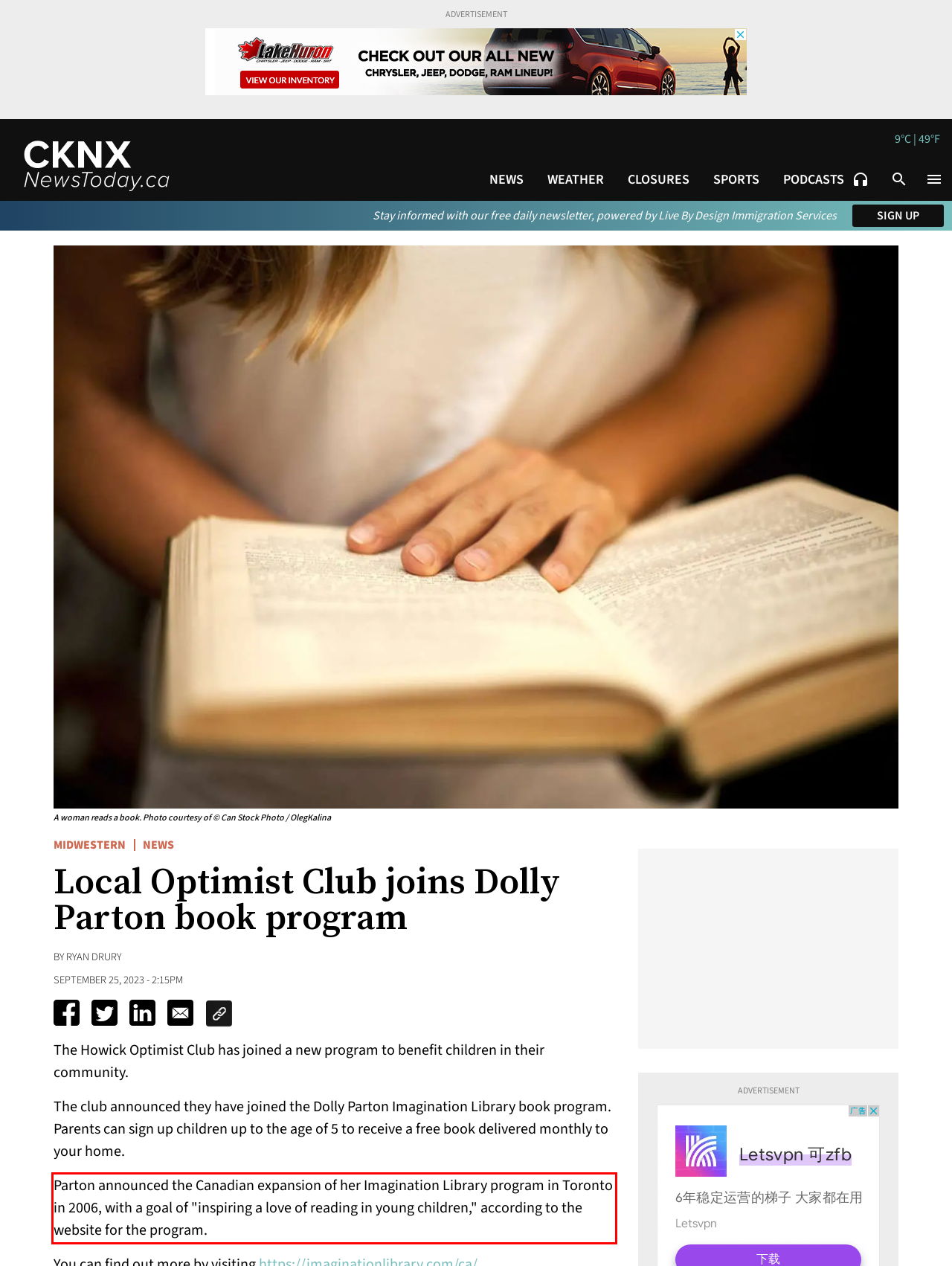Examine the webpage screenshot and use OCR to recognize and output the text within the red bounding box.

Parton announced the Canadian expansion of her Imagination Library program in Toronto in 2006, with a goal of "inspiring a love of reading in young children," according to the website for the program.